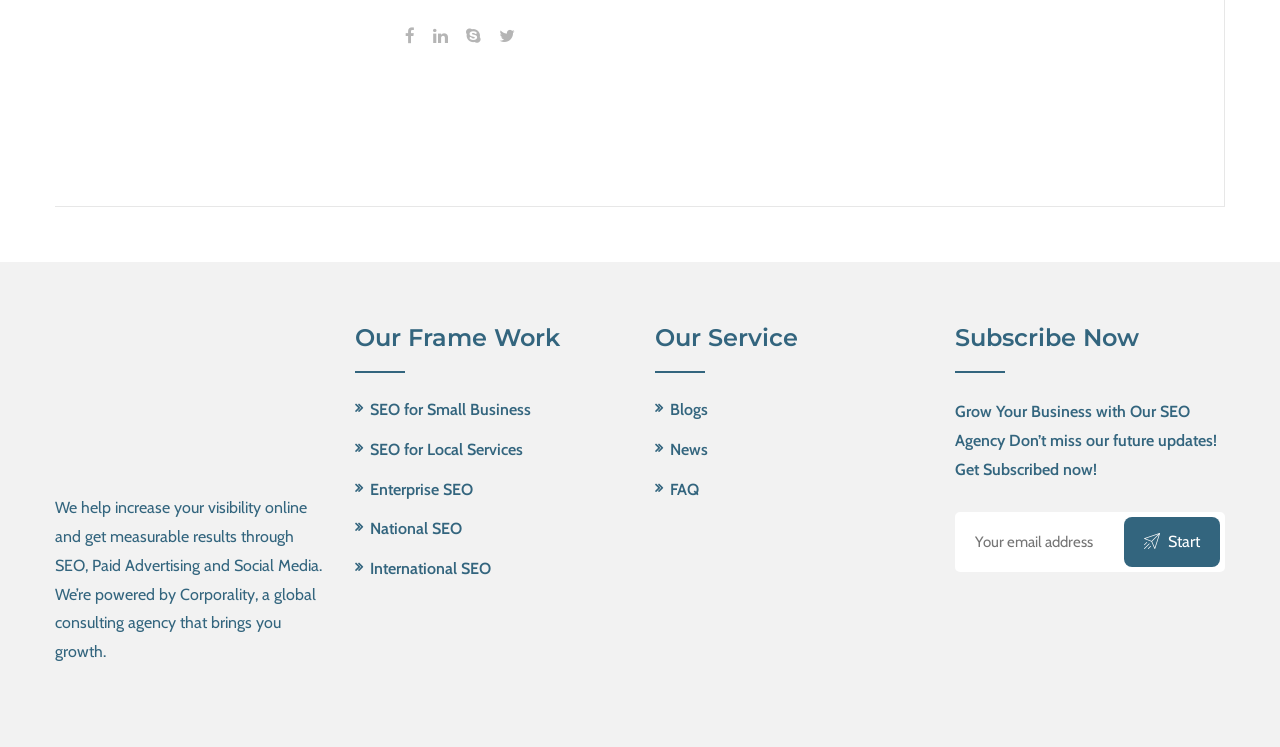Please specify the bounding box coordinates of the clickable region to carry out the following instruction: "Share this post". The coordinates should be four float numbers between 0 and 1, in the format [left, top, right, bottom].

None